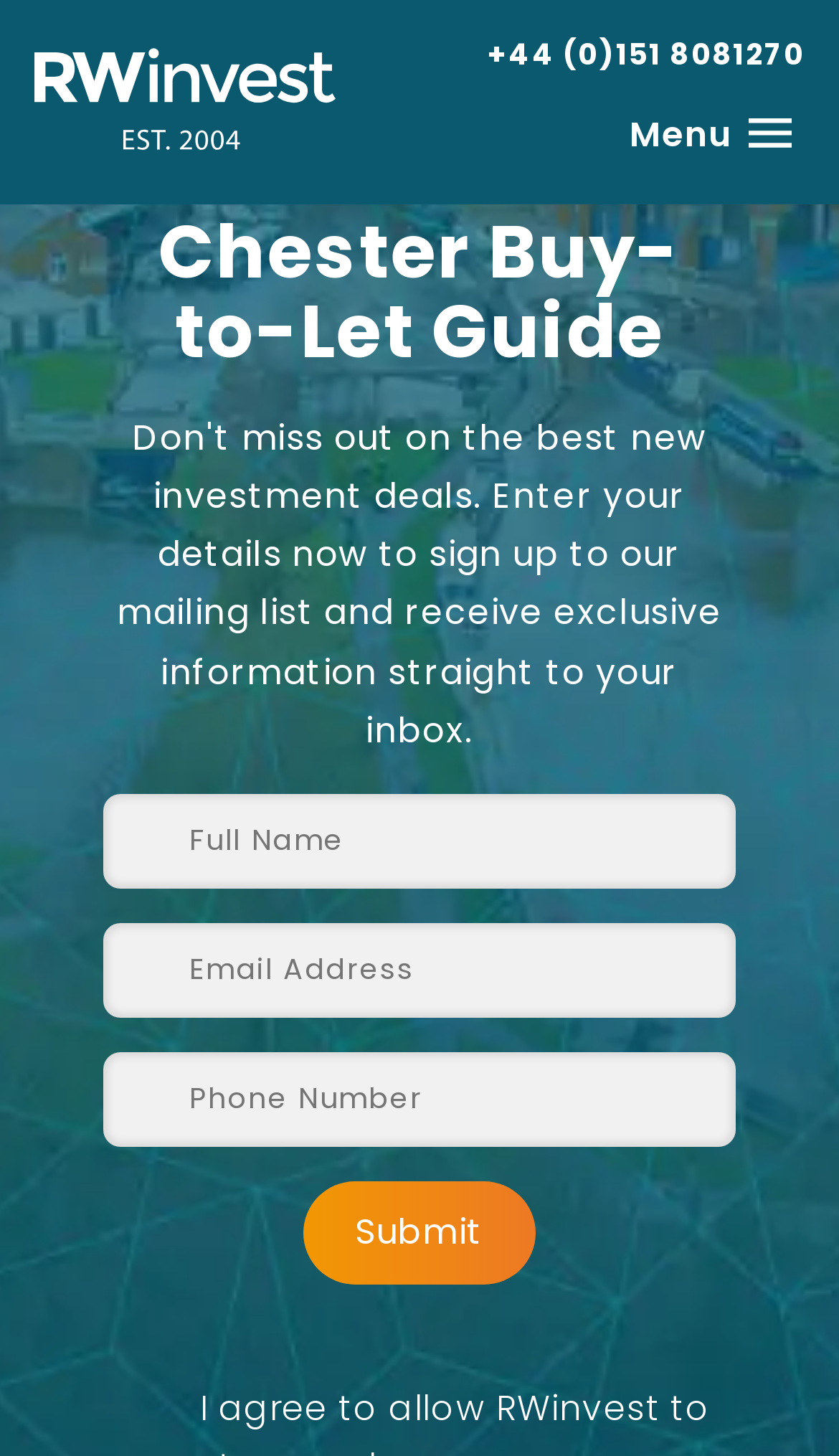Please provide a brief answer to the question using only one word or phrase: 
What is the purpose of the form on the webpage?

To submit contact information